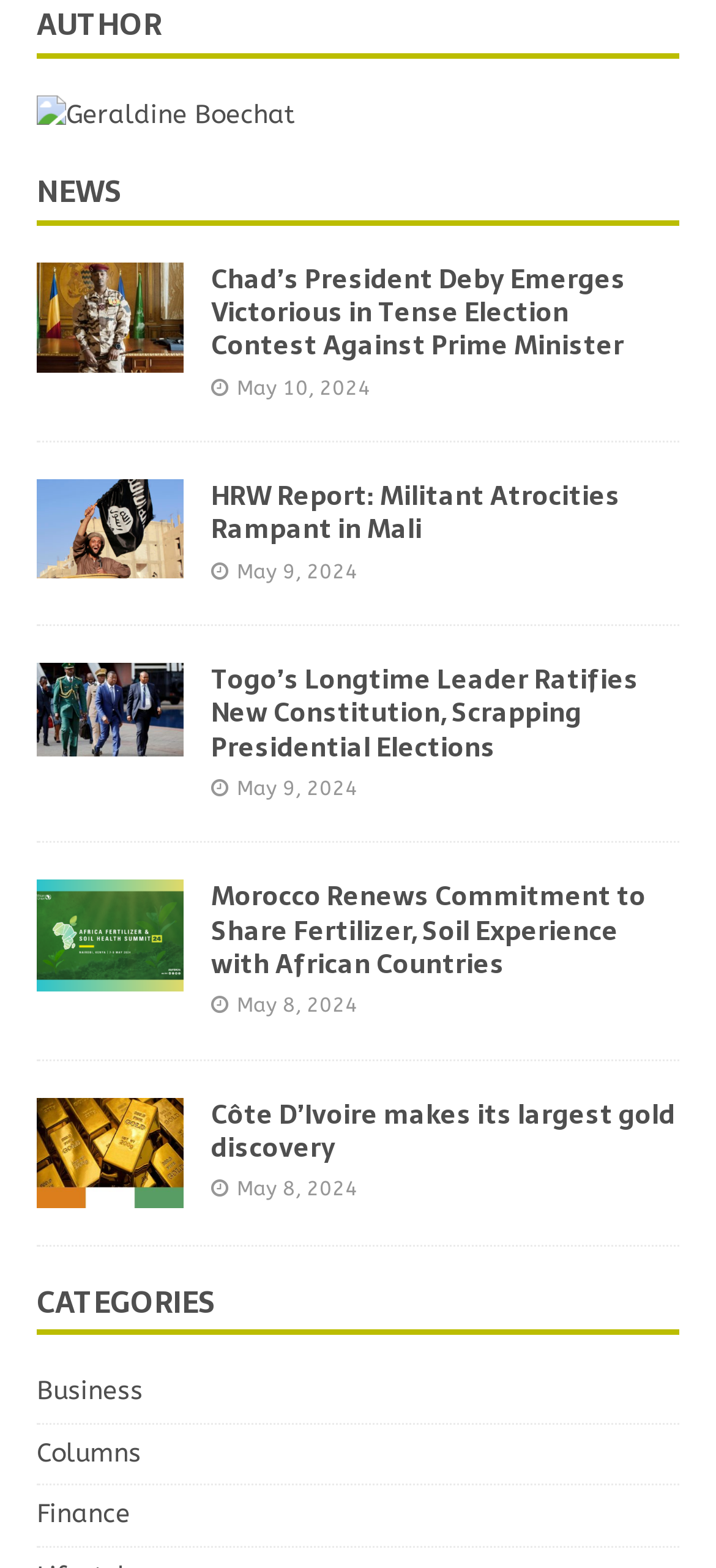Find the bounding box coordinates of the element to click in order to complete this instruction: "explore the category of Business". The bounding box coordinates must be four float numbers between 0 and 1, denoted as [left, top, right, bottom].

[0.051, 0.875, 0.949, 0.907]